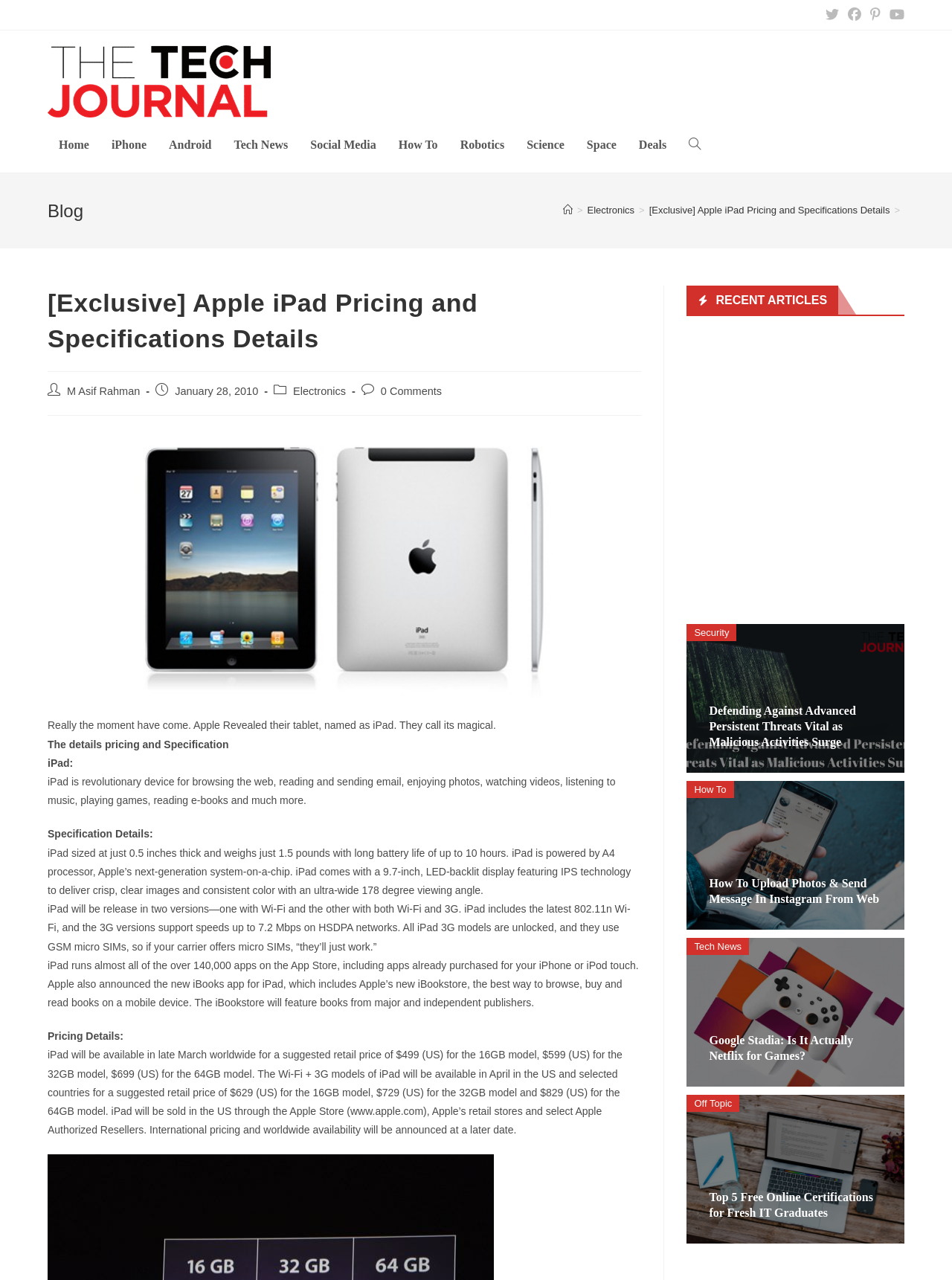Indicate the bounding box coordinates of the element that needs to be clicked to satisfy the following instruction: "Read the article about Apple iPad". The coordinates should be four float numbers between 0 and 1, i.e., [left, top, right, bottom].

[0.05, 0.337, 0.674, 0.545]